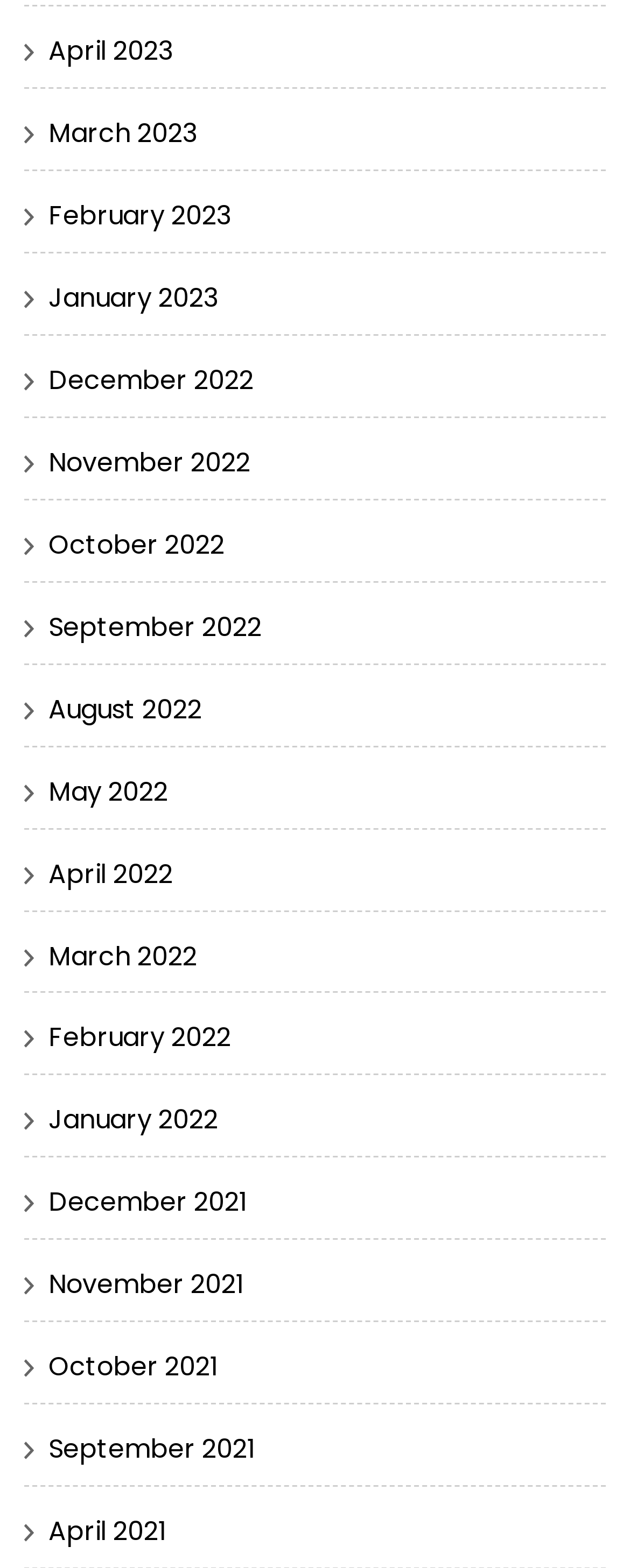Please indicate the bounding box coordinates of the element's region to be clicked to achieve the instruction: "view April 2021". Provide the coordinates as four float numbers between 0 and 1, i.e., [left, top, right, bottom].

[0.077, 0.965, 0.264, 0.989]